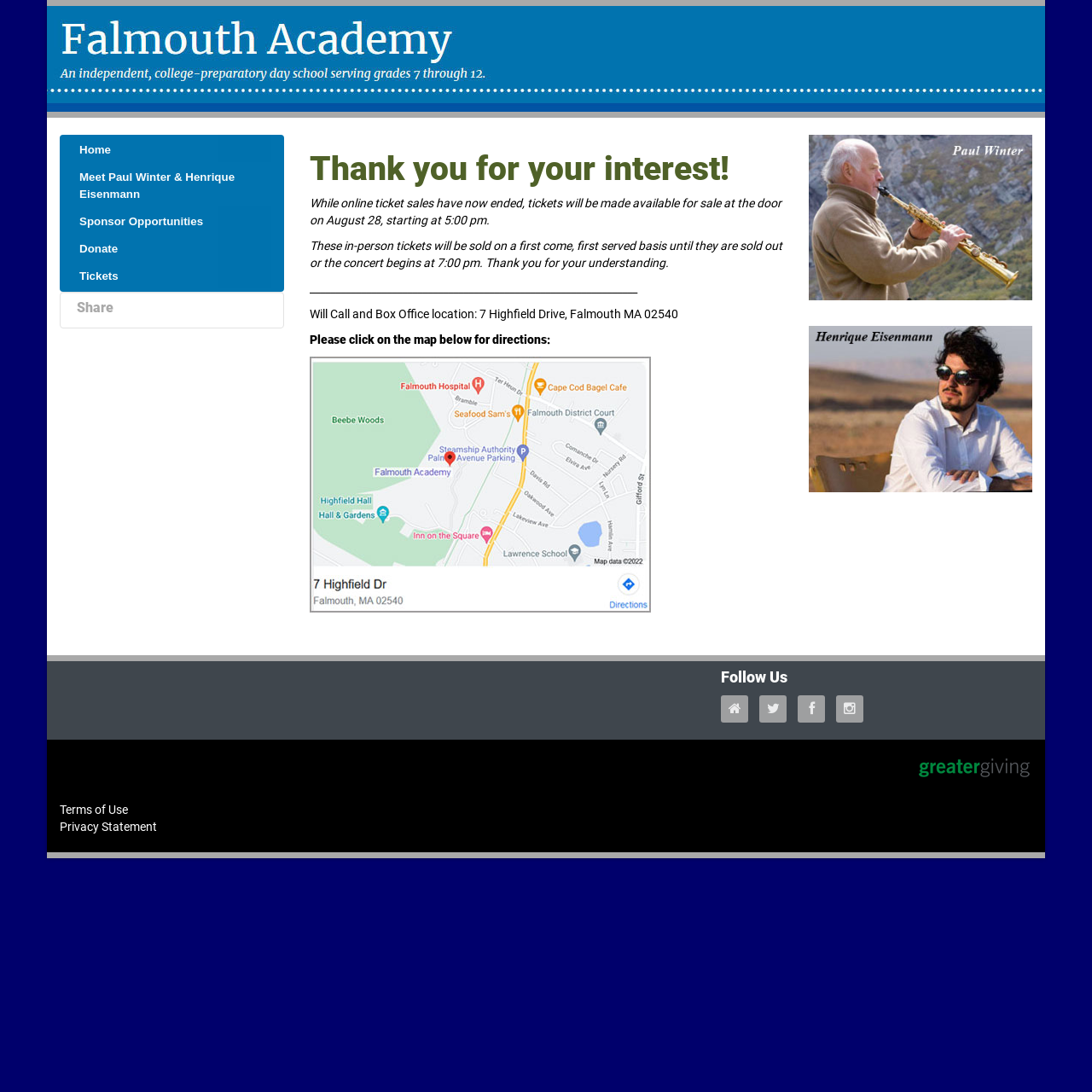Please answer the following question as detailed as possible based on the image: 
What is the name of the person featured in the image?

I found the answer by looking at the image element with the description 'Paul Winter' which is located at [0.74, 0.123, 0.945, 0.275] on the webpage.